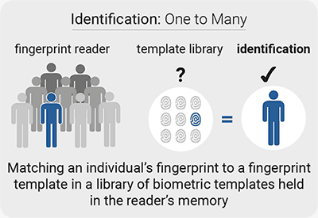Provide a thorough description of the image.

This informative graphic illustrates the "One to Many" identification process in biometric fingerprint access control systems. It depicts a fingerprint reader at the forefront, which matches an individual's fingerprint against a comprehensive template library. The left side features a group of silhouettes representing multiple individuals, indicating the vast number of templates stored in the reader's memory. In the center, a visual representation shows various fingerprint patterns stored in the template library. The right side highlights a successful identification, symbolized by a figure confirming identity. This graphic effectively conveys the operational principle behind biometric fingerprint systems, emphasizing their ability to accurately match fingerprints to secure access.